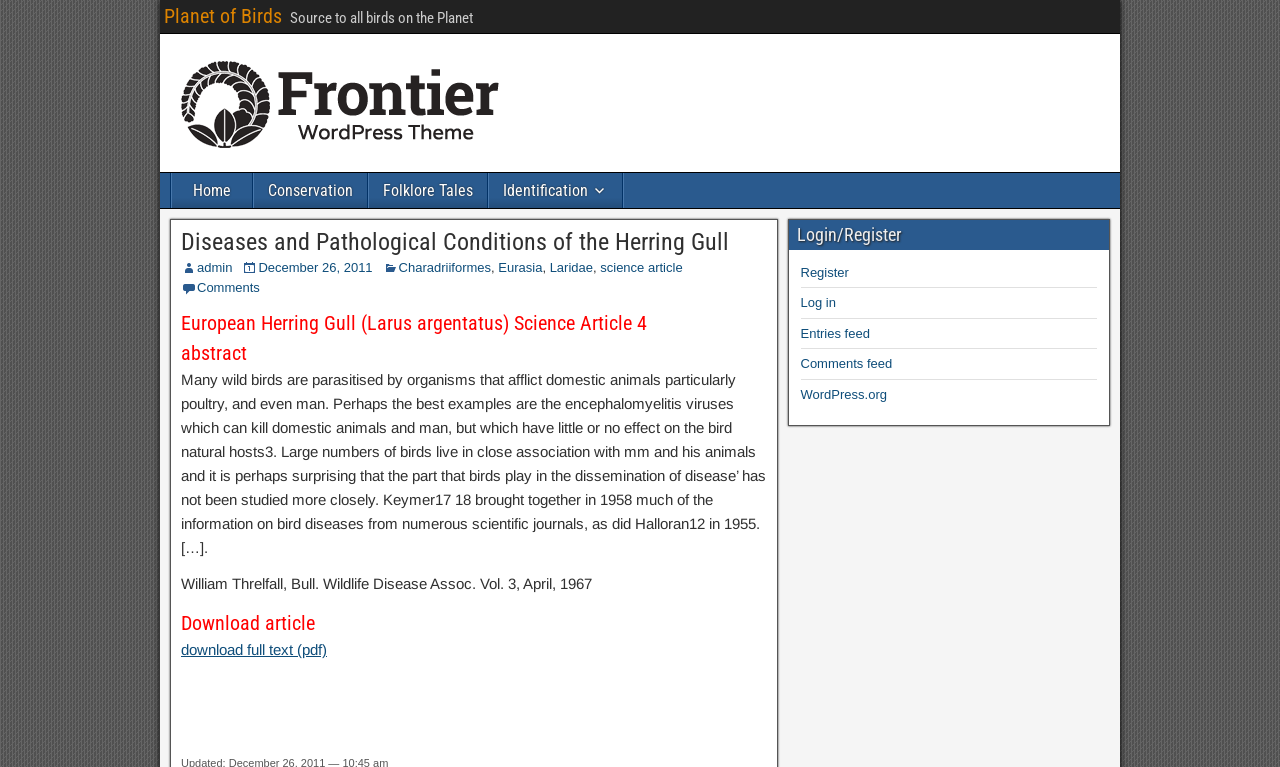What is the format of the downloadable article?
Please give a detailed and elaborate answer to the question.

I determined the answer by looking at the link 'download full text (pdf)' which suggests that the article can be downloaded in PDF format.